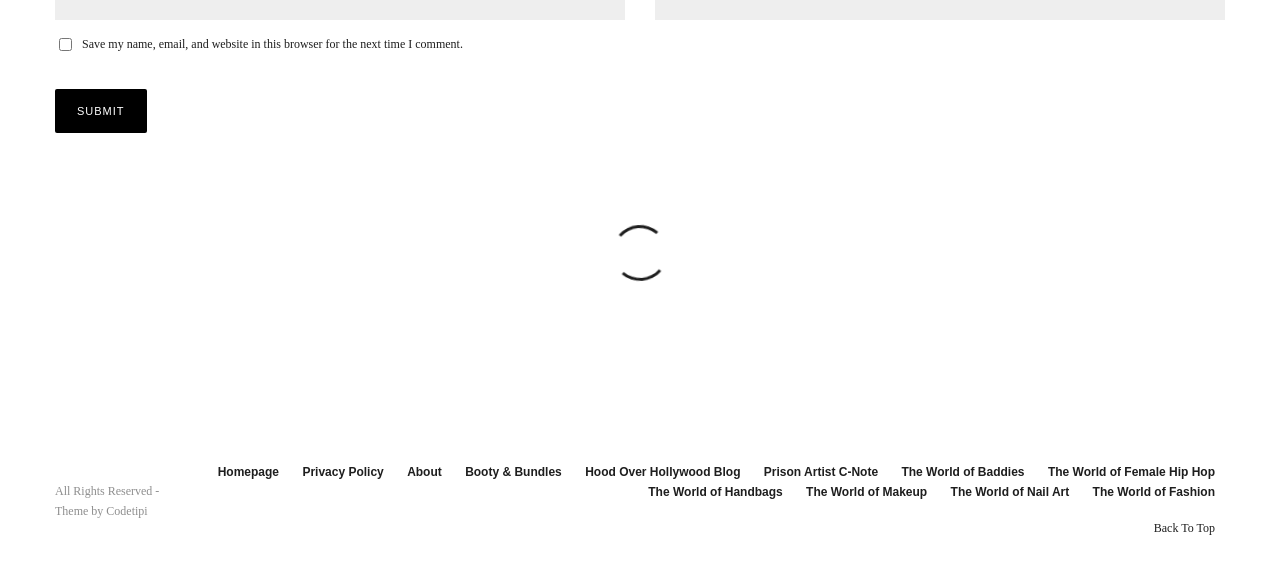Please identify the bounding box coordinates of the element that needs to be clicked to perform the following instruction: "Visit the Privacy Policy page".

[0.236, 0.792, 0.3, 0.826]